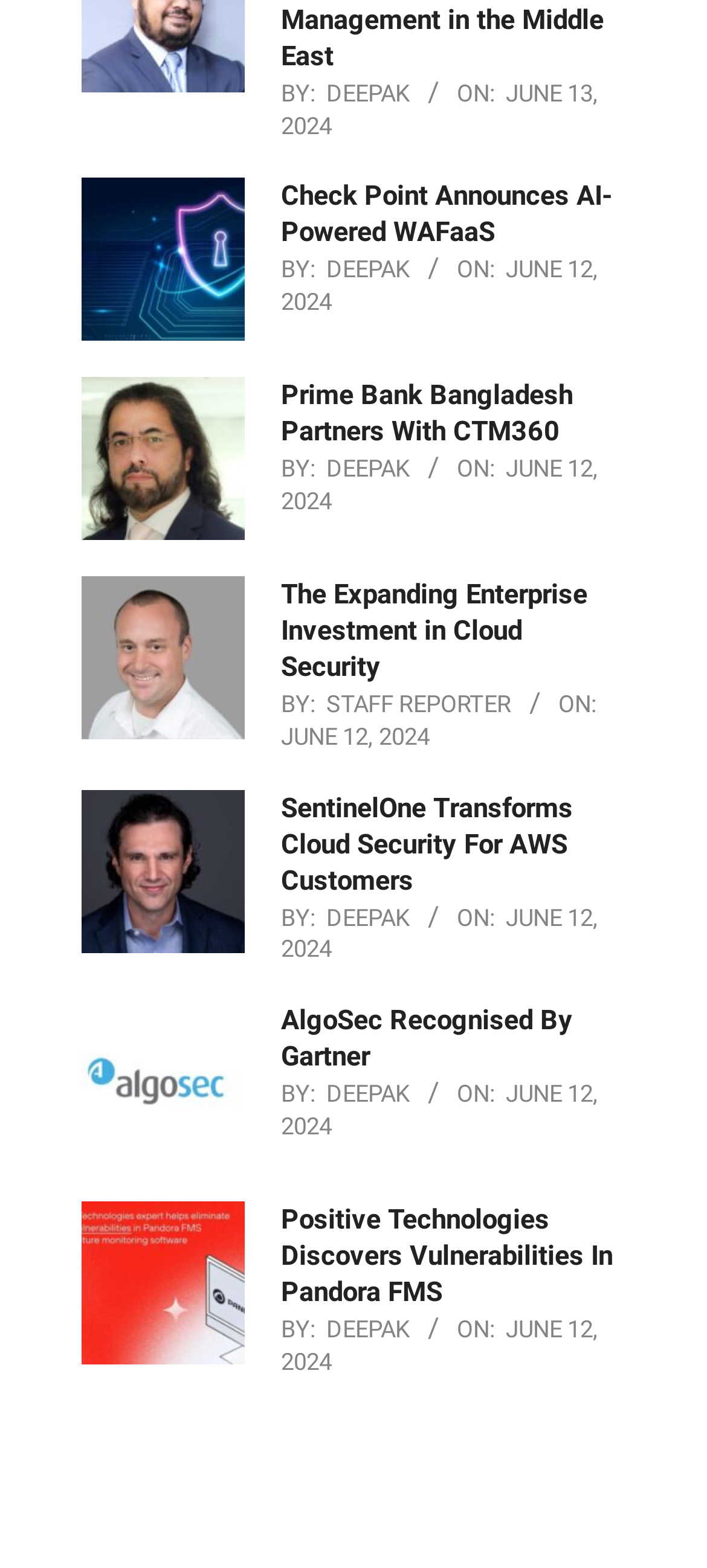Determine the bounding box coordinates of the region to click in order to accomplish the following instruction: "Click on the 'Check Point Announces AI-Powered WAFaaS' link". Provide the coordinates as four float numbers between 0 and 1, specifically [left, top, right, bottom].

[0.397, 0.114, 0.885, 0.16]